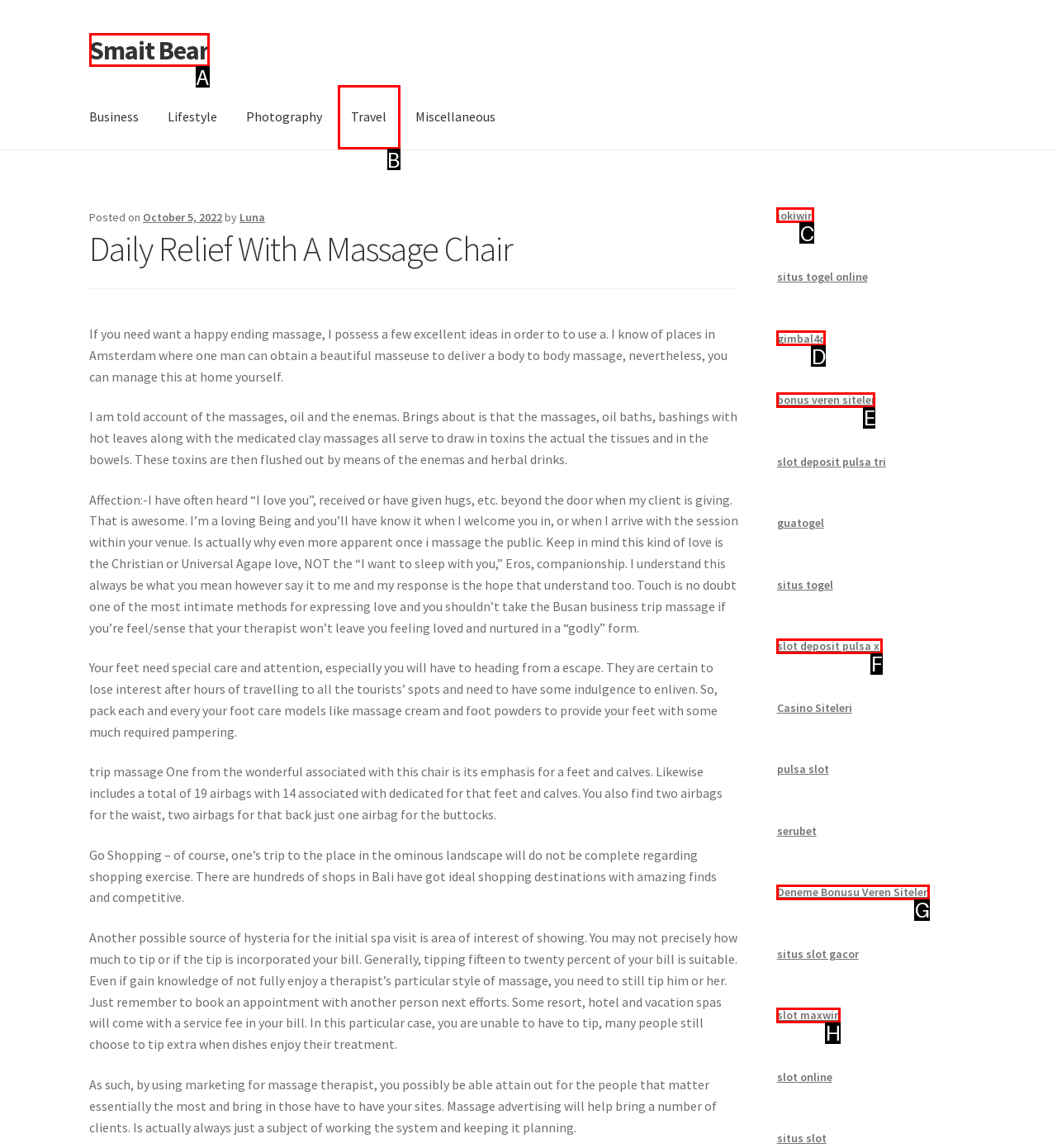Tell me which one HTML element I should click to complete this task: Click on 'jokiwin' link Answer with the option's letter from the given choices directly.

C